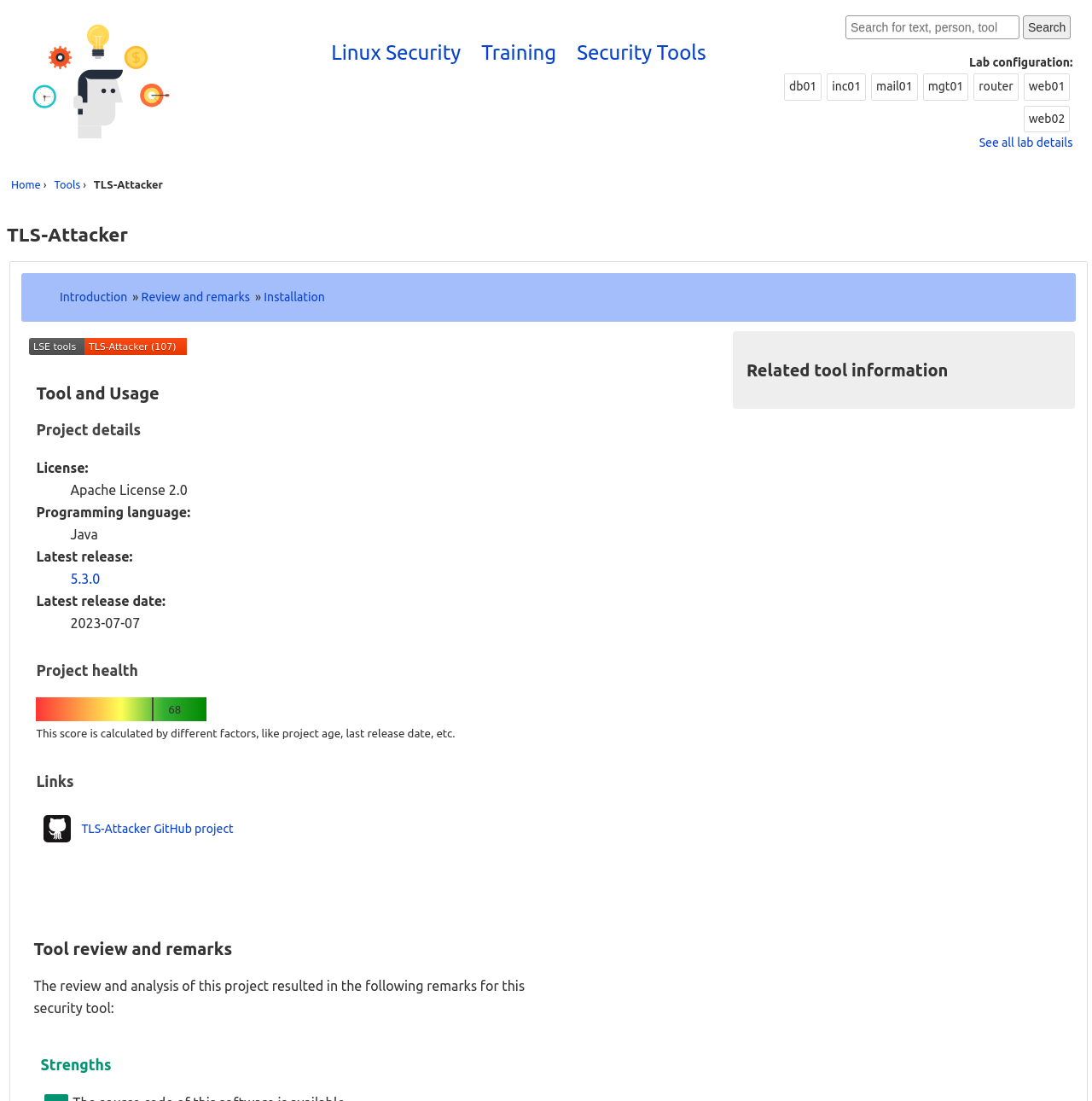Determine the coordinates of the bounding box for the clickable area needed to execute this instruction: "View Introduction".

[0.055, 0.264, 0.117, 0.276]